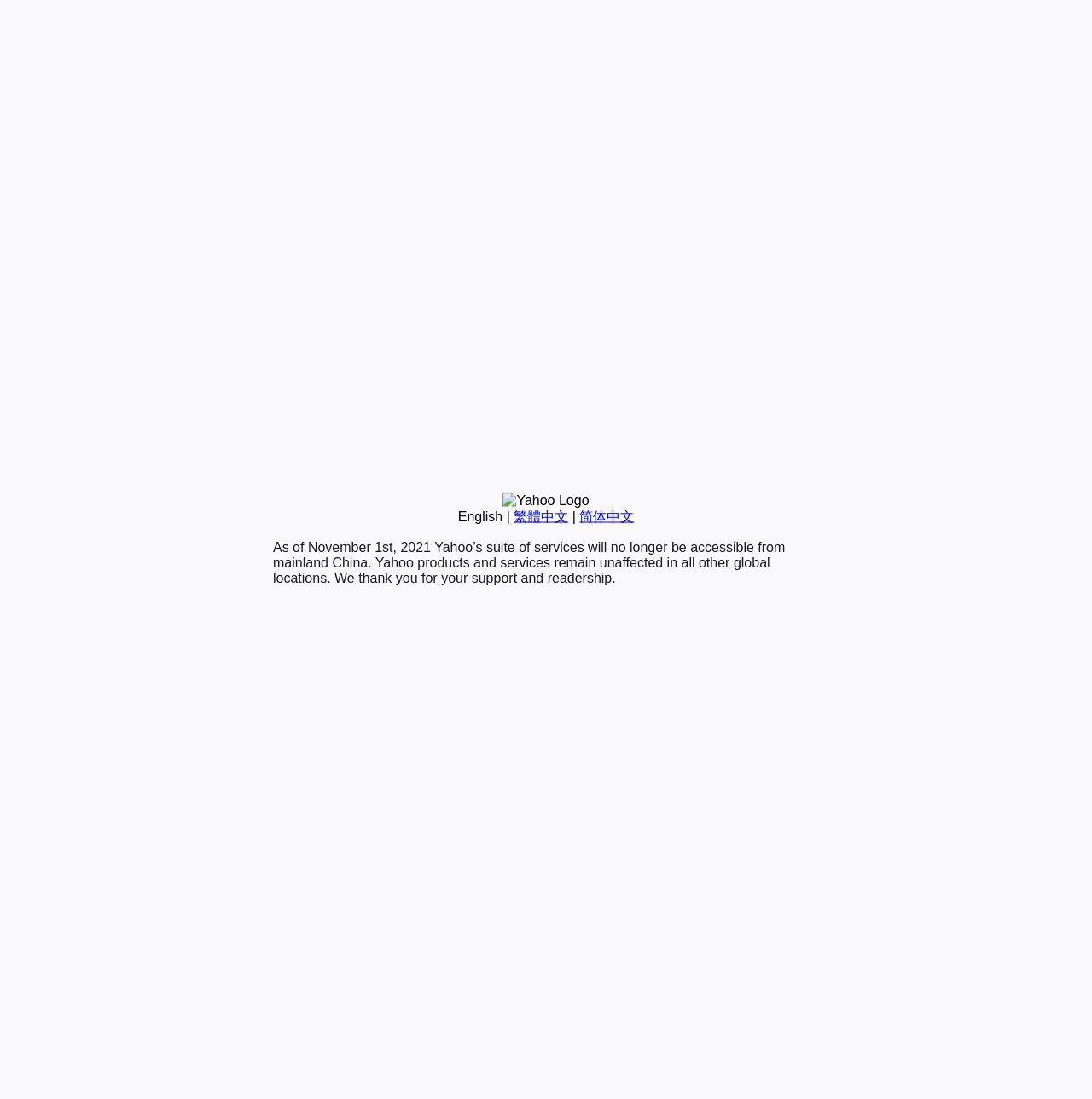From the screenshot, find the bounding box of the UI element matching this description: "Mindful Eating May". Supply the bounding box coordinates in the form [left, top, right, bottom], each a float between 0 and 1.

None